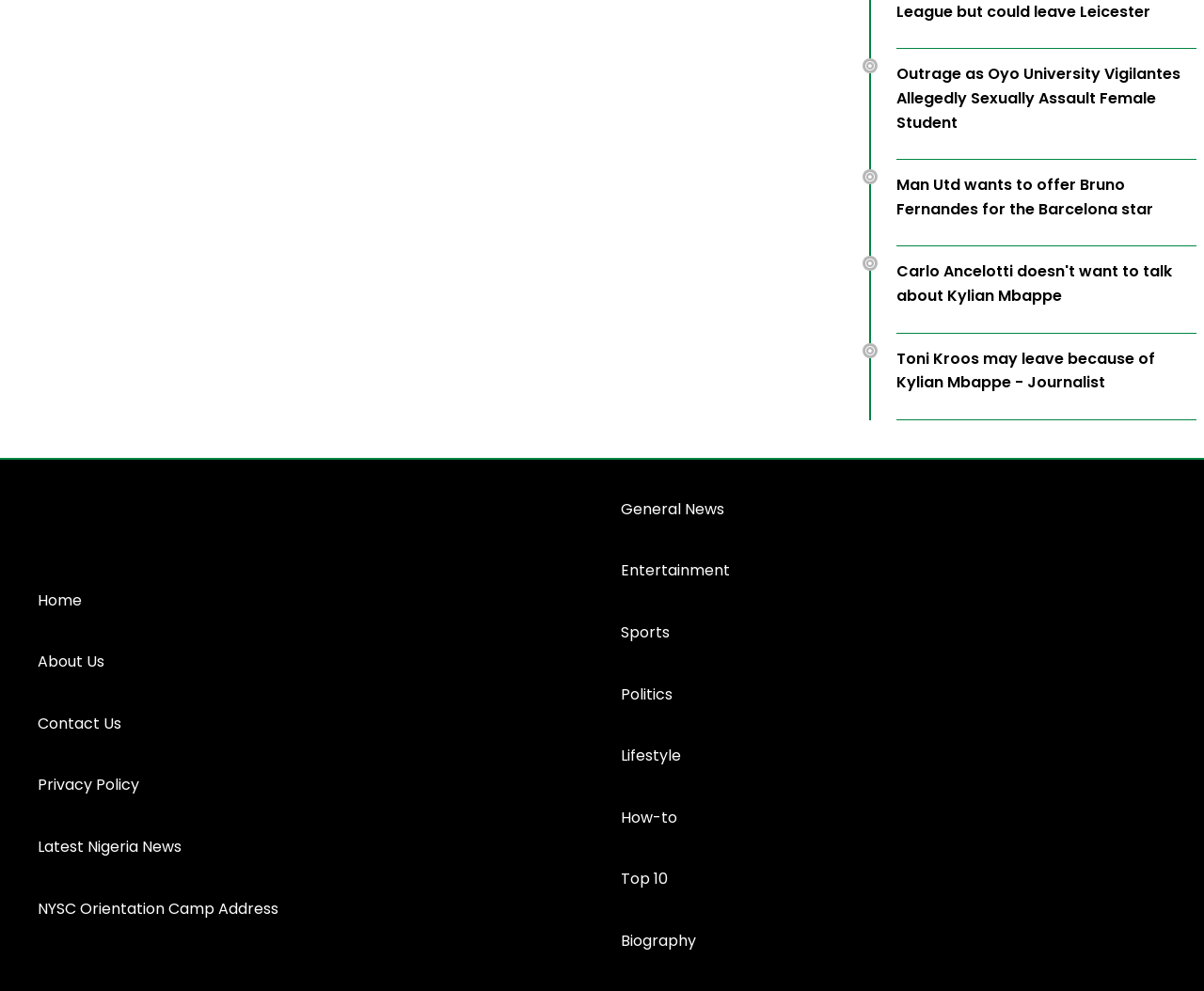Determine the bounding box coordinates for the area you should click to complete the following instruction: "Explore sports news".

[0.5, 0.607, 0.622, 0.669]